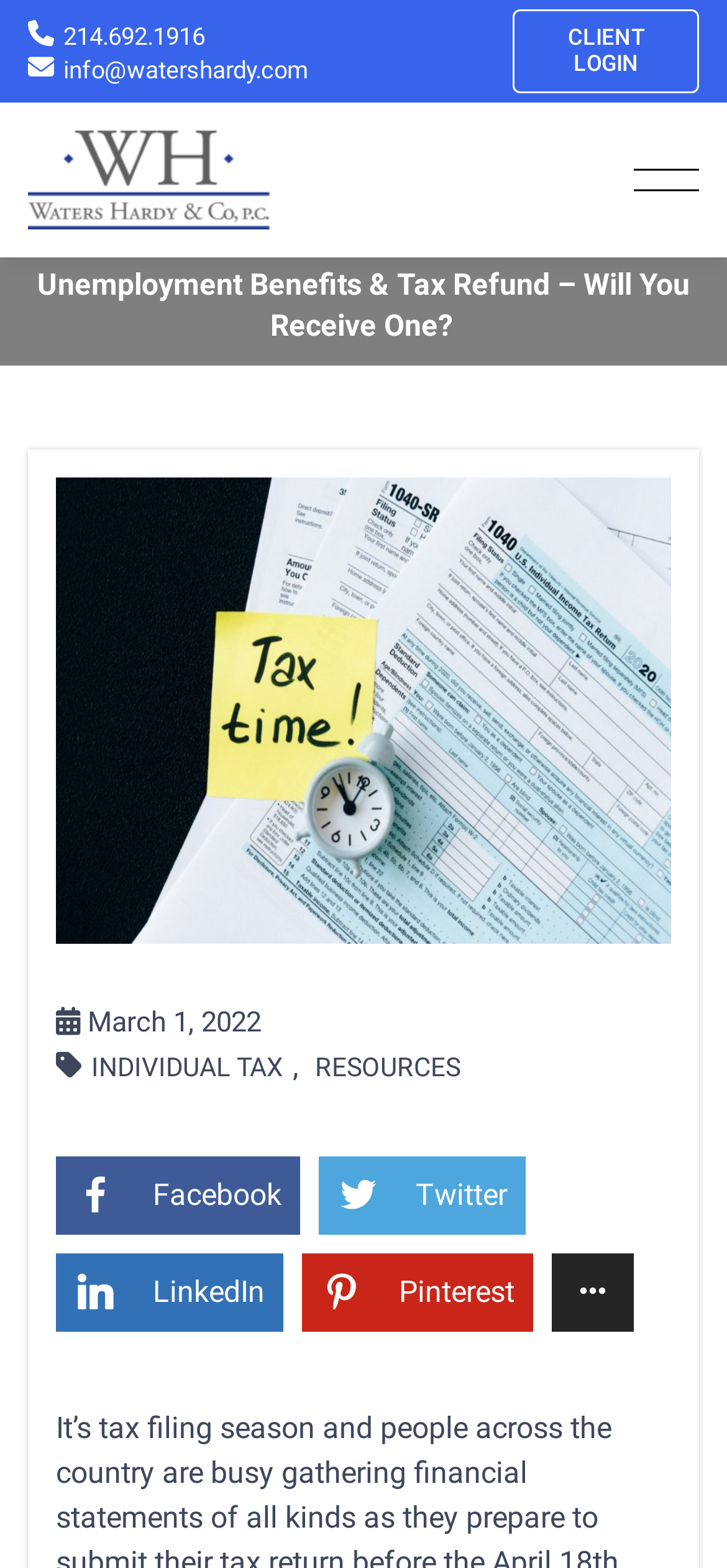Please find the main title text of this webpage.

Unemployment Benefits & Tax Refund – Will You Receive One? 